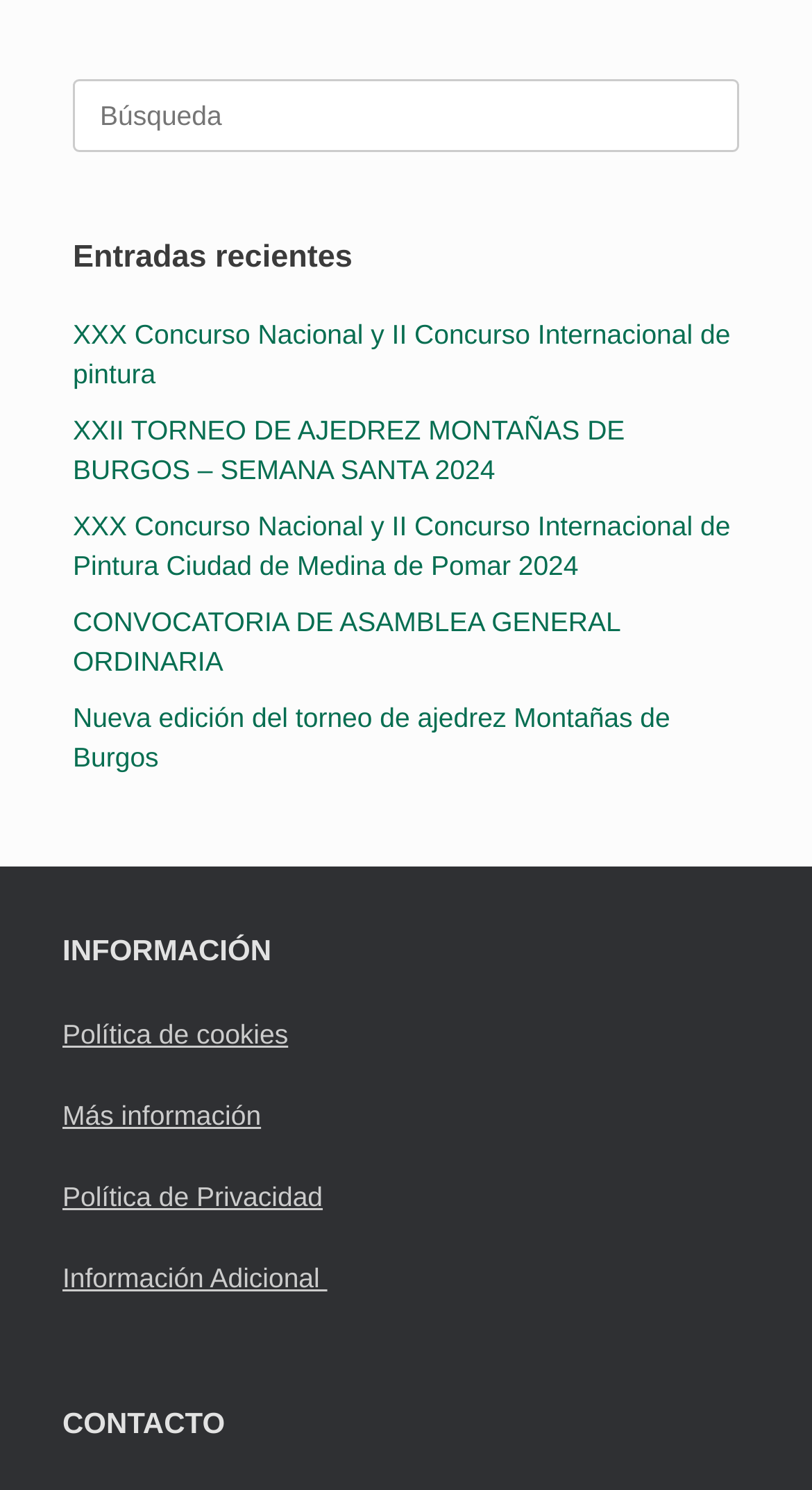Please identify the bounding box coordinates of the element on the webpage that should be clicked to follow this instruction: "Get information about Política de cookies". The bounding box coordinates should be given as four float numbers between 0 and 1, formatted as [left, top, right, bottom].

[0.077, 0.683, 0.355, 0.704]